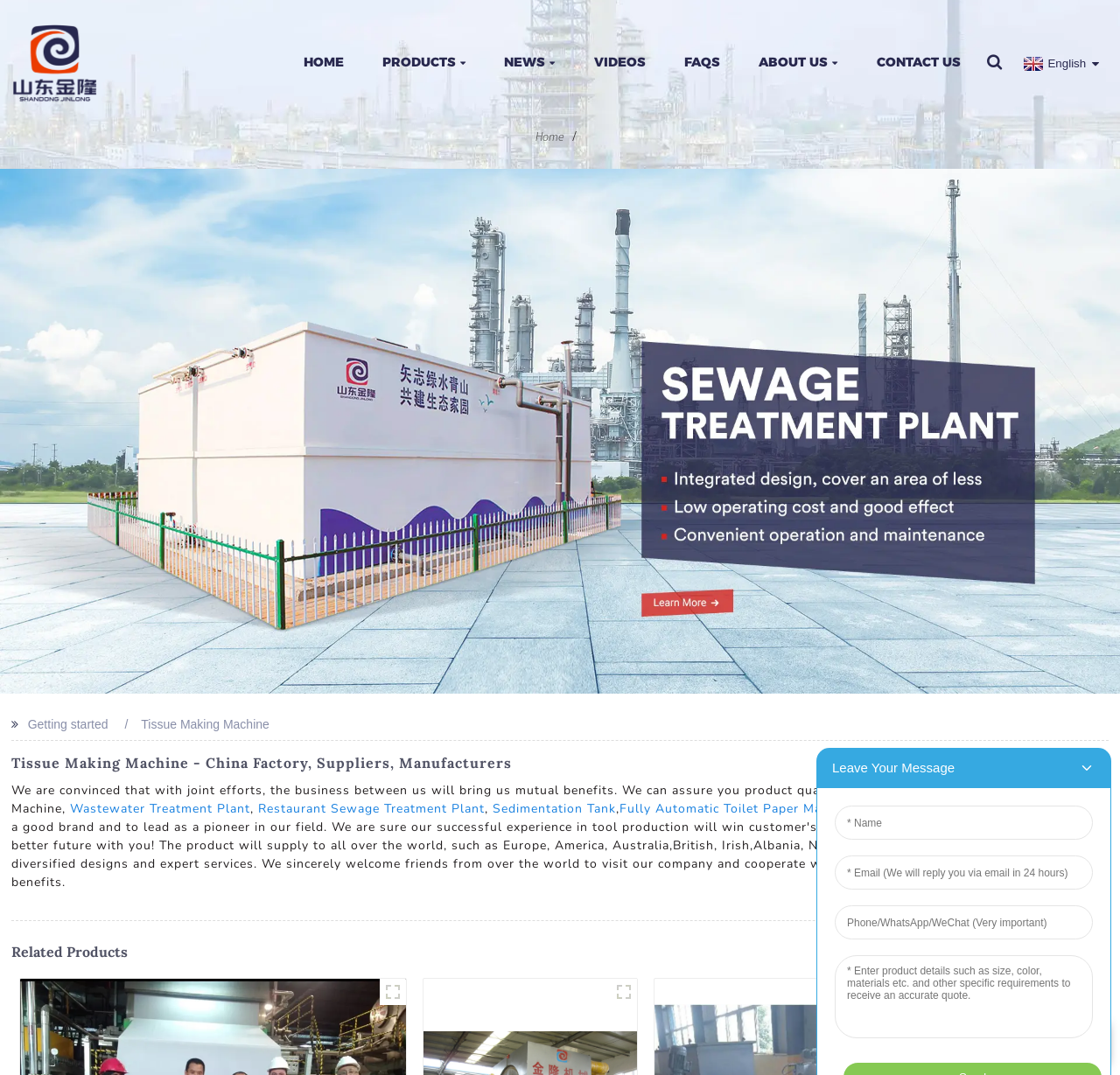Detail the webpage's structure and highlights in your description.

The webpage appears to be a manufacturer's website, specifically showcasing tissue making machines. At the top left corner, there is a logo image with a link to the homepage. Next to the logo, there is a navigation menu with links to various sections, including "HOME", "PRODUCTS", "NEWS", "VIDEOS", "FAQS", "ABOUT US", and "CONTACT US". 

Below the navigation menu, there is a banner image that spans the entire width of the page. 

On the left side of the page, there is a section with a heading "Tissue Making Machine - China Factory, Suppliers, Manufacturers". Below the heading, there is a paragraph of text describing the benefits of joint efforts in business. 

Underneath the paragraph, there are links to related products, including "Wastewater Treatment Plant", "Restaurant Sewage Treatment Plant", "Sedimentation Tank", and "Fully Automatic Toilet Paper Making Machine". 

Further down the page, there is a section with a heading "Related Products", which contains four links to specific products. 

At the top right corner of the page, there is a link to switch the language to English. 

Finally, at the bottom right corner of the page, there is a "Top" button that allows users to scroll back to the top of the page.